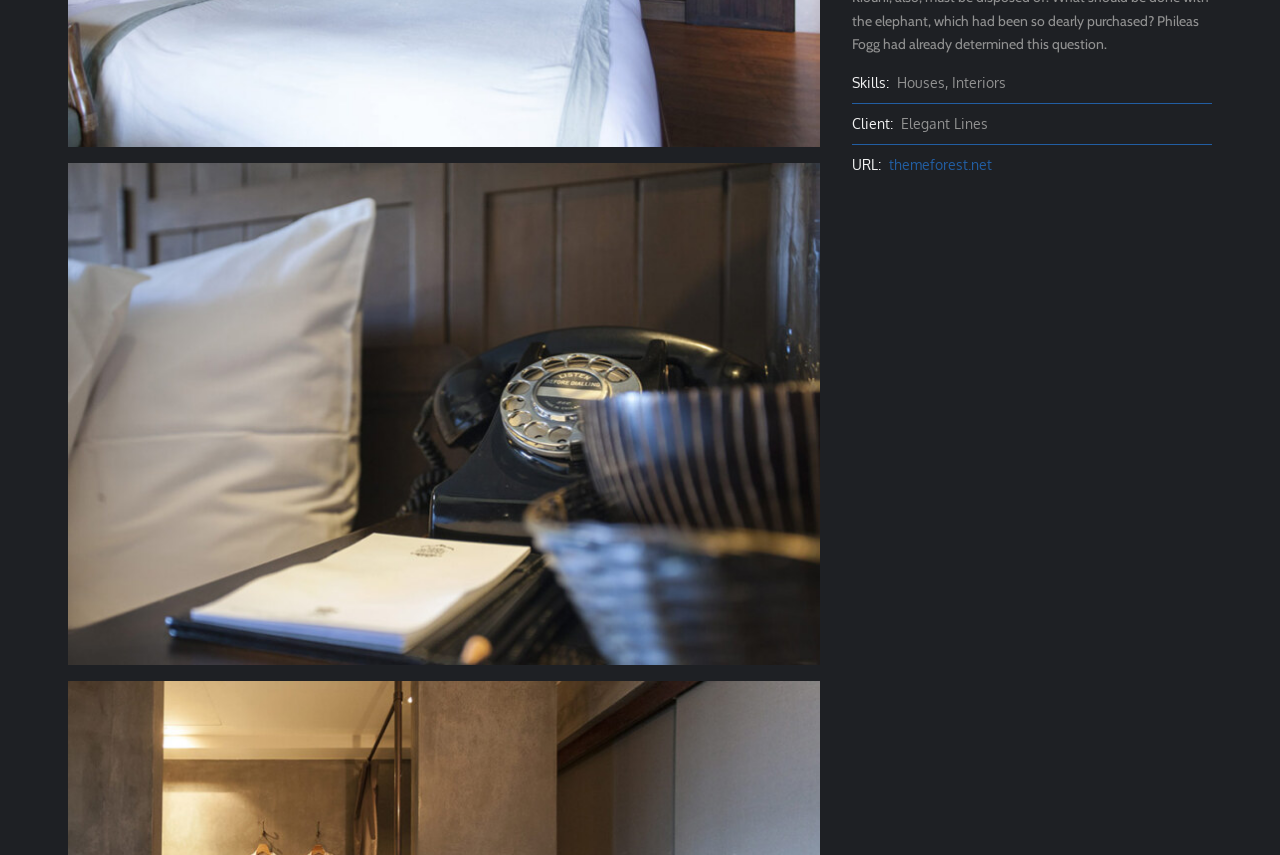Given the description "themeforest.net", provide the bounding box coordinates of the corresponding UI element.

[0.695, 0.182, 0.775, 0.202]